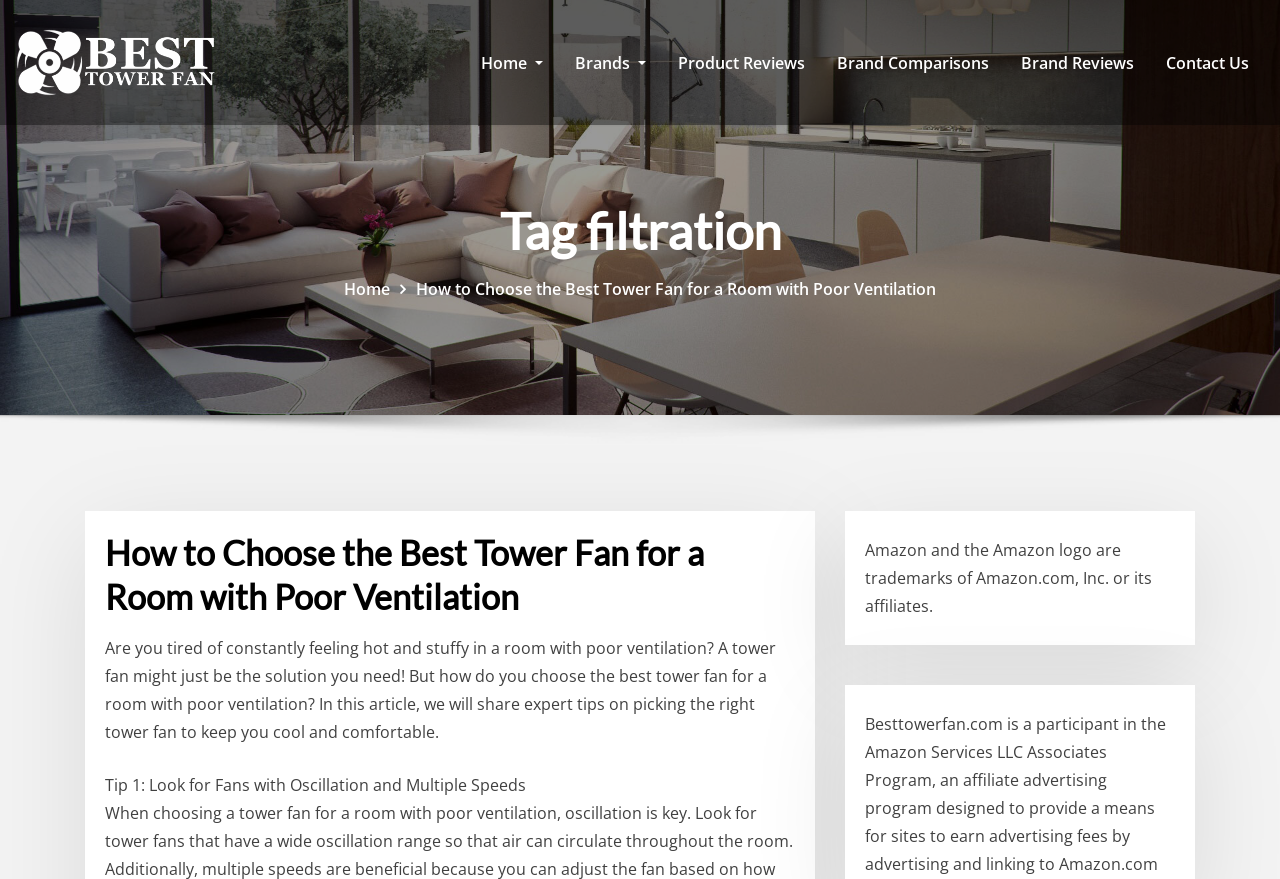What is the topic of the current webpage?
Could you answer the question with a detailed and thorough explanation?

Based on the heading 'Tag filtration' and the content of the webpage, it is clear that the topic of the current webpage is related to filtration, specifically tower fans.